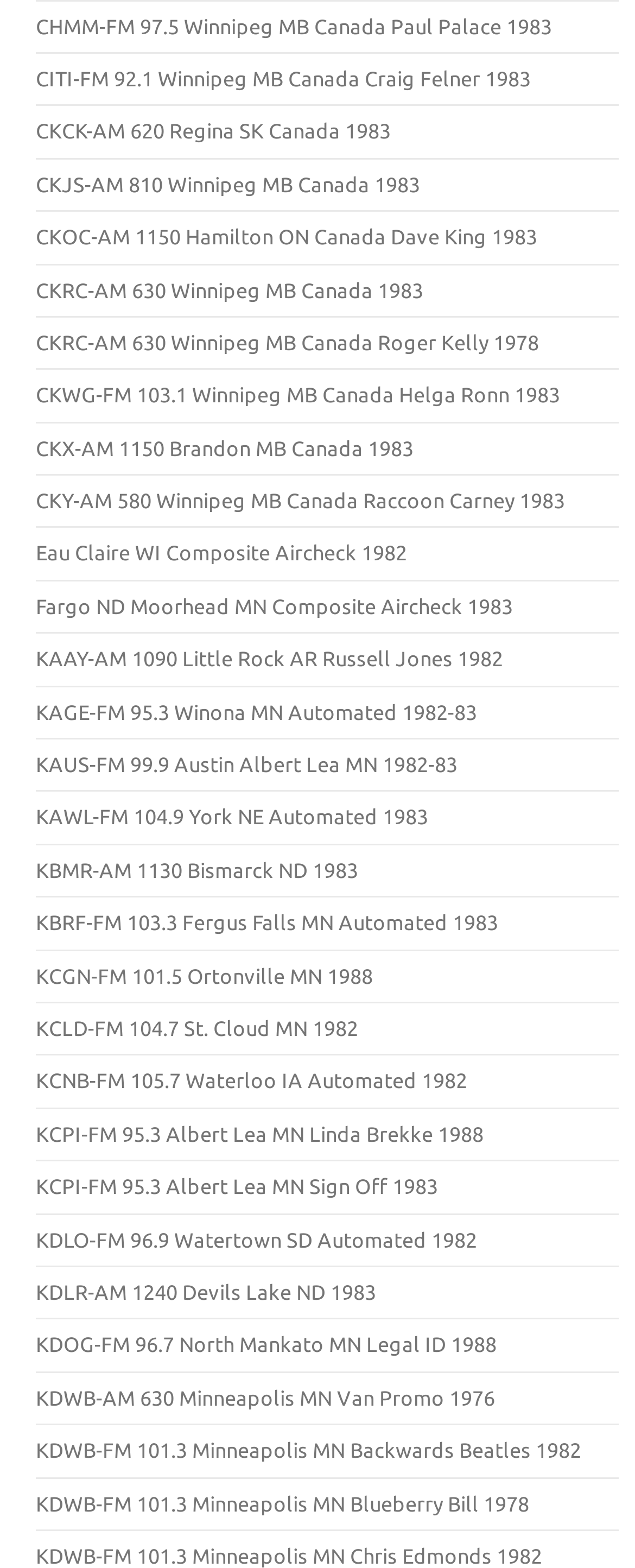What is the highest frequency mentioned on this webpage?
Based on the visual details in the image, please answer the question thoroughly.

I examined the OCR text of each link element and found that the highest frequency mentioned is 1150, which is associated with the links 'CKOC-AM 1150 Hamilton ON Canada Dave King 1983' and 'CKX-AM 1150 Brandon MB Canada 1983'.